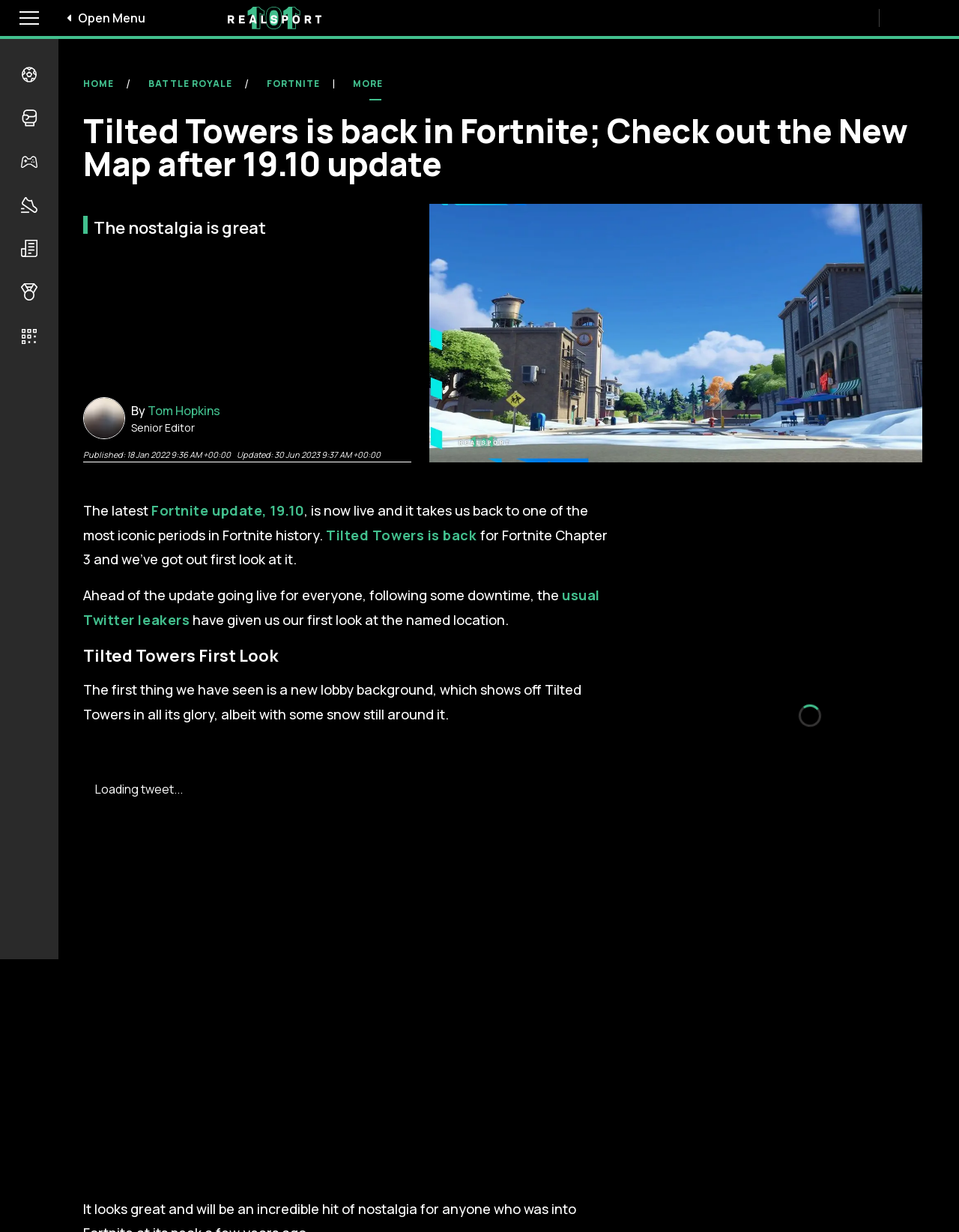Identify the bounding box coordinates for the UI element described as: "Tilted Towers is back". The coordinates should be provided as four floats between 0 and 1: [left, top, right, bottom].

[0.34, 0.427, 0.497, 0.441]